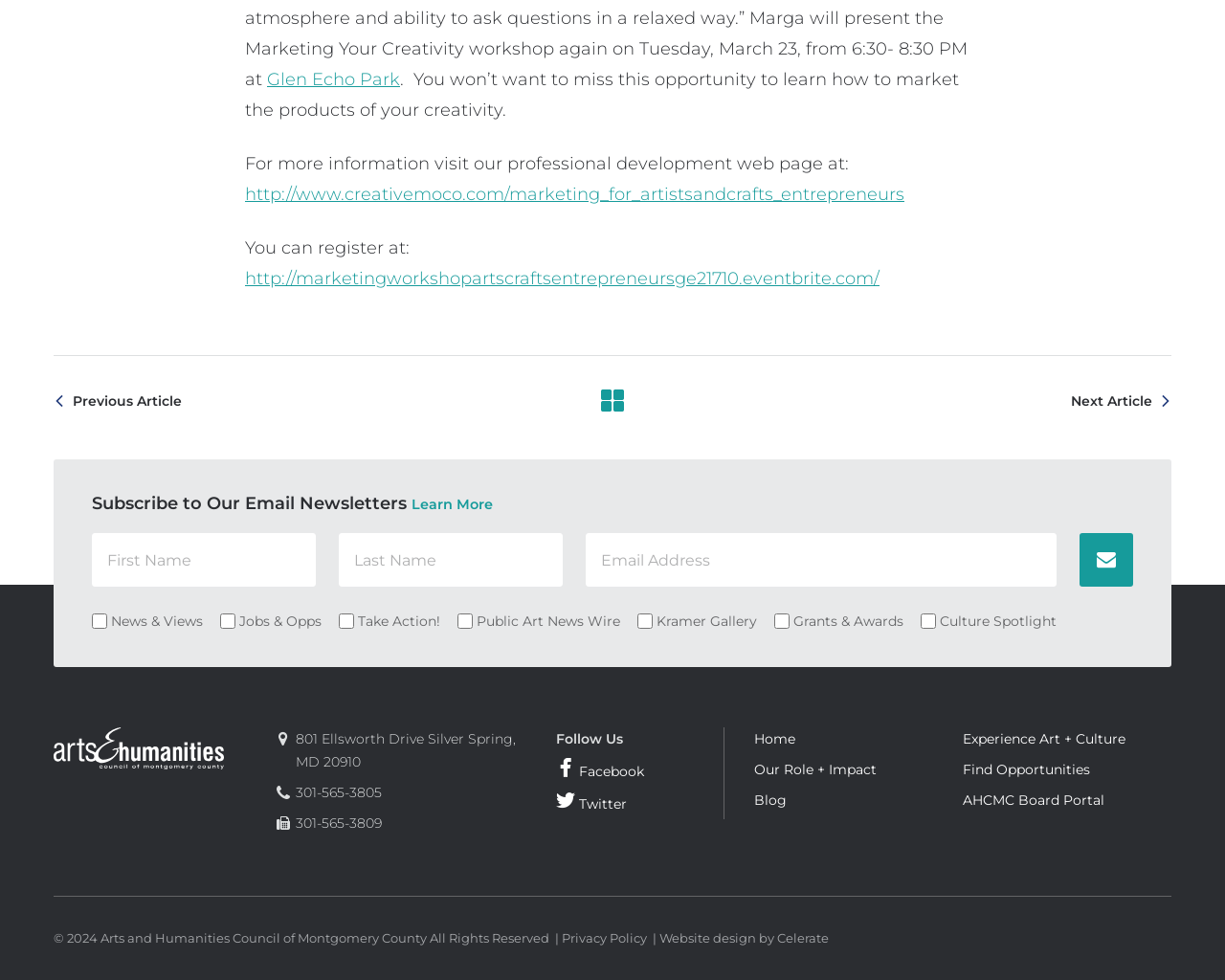Using floating point numbers between 0 and 1, provide the bounding box coordinates in the format (top-left x, top-left y, bottom-right x, bottom-right y). Locate the UI element described here: Our Role + Impact

[0.616, 0.774, 0.786, 0.797]